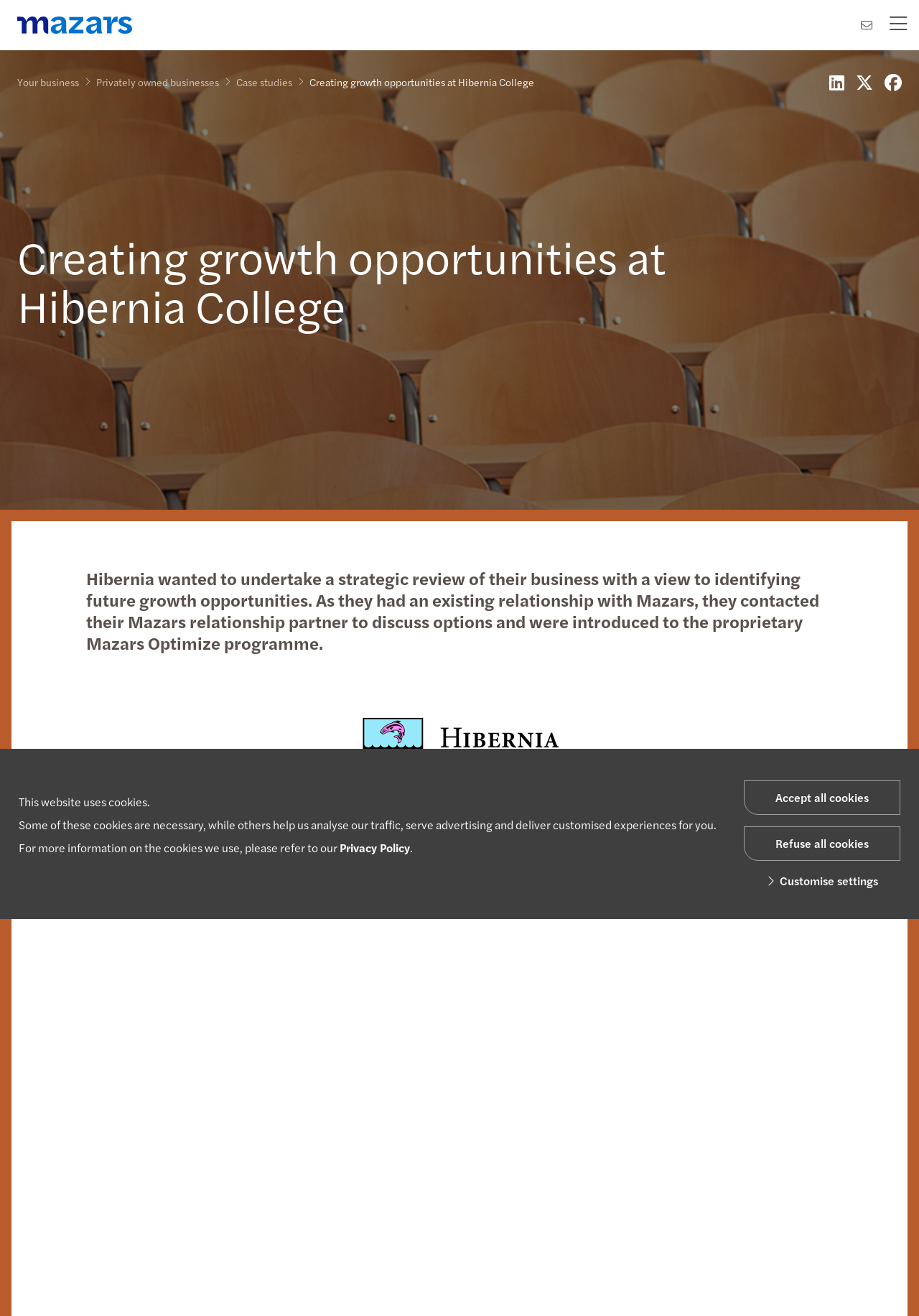Based on the element description "parent_node: Search name="SearchText" placeholder="Search"", predict the bounding box coordinates of the UI element.

[0.066, 0.007, 0.867, 0.026]